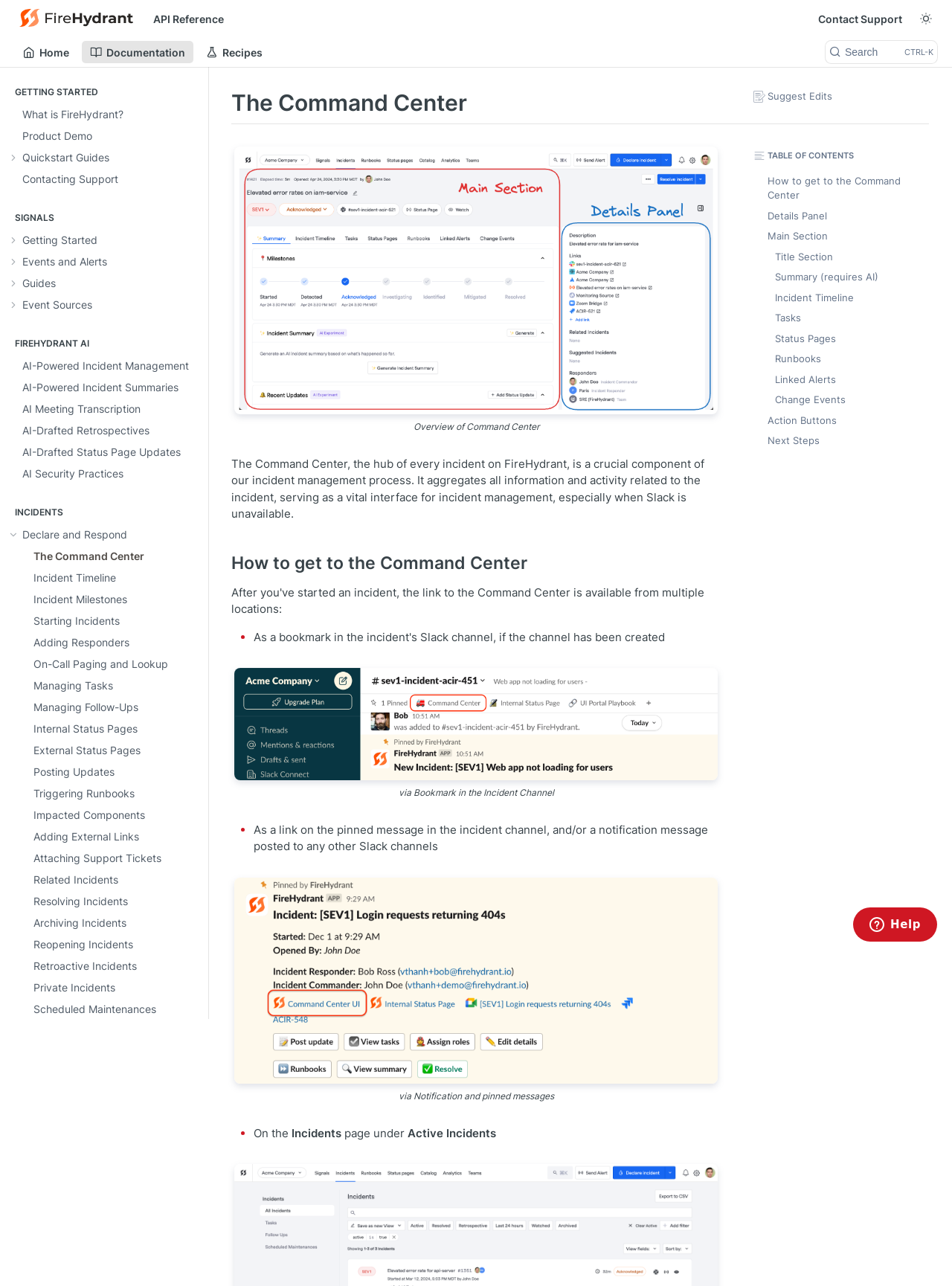Identify the bounding box coordinates of the element that should be clicked to fulfill this task: "Jump to Content". The coordinates should be provided as four float numbers between 0 and 1, i.e., [left, top, right, bottom].

[0.008, 0.006, 0.106, 0.023]